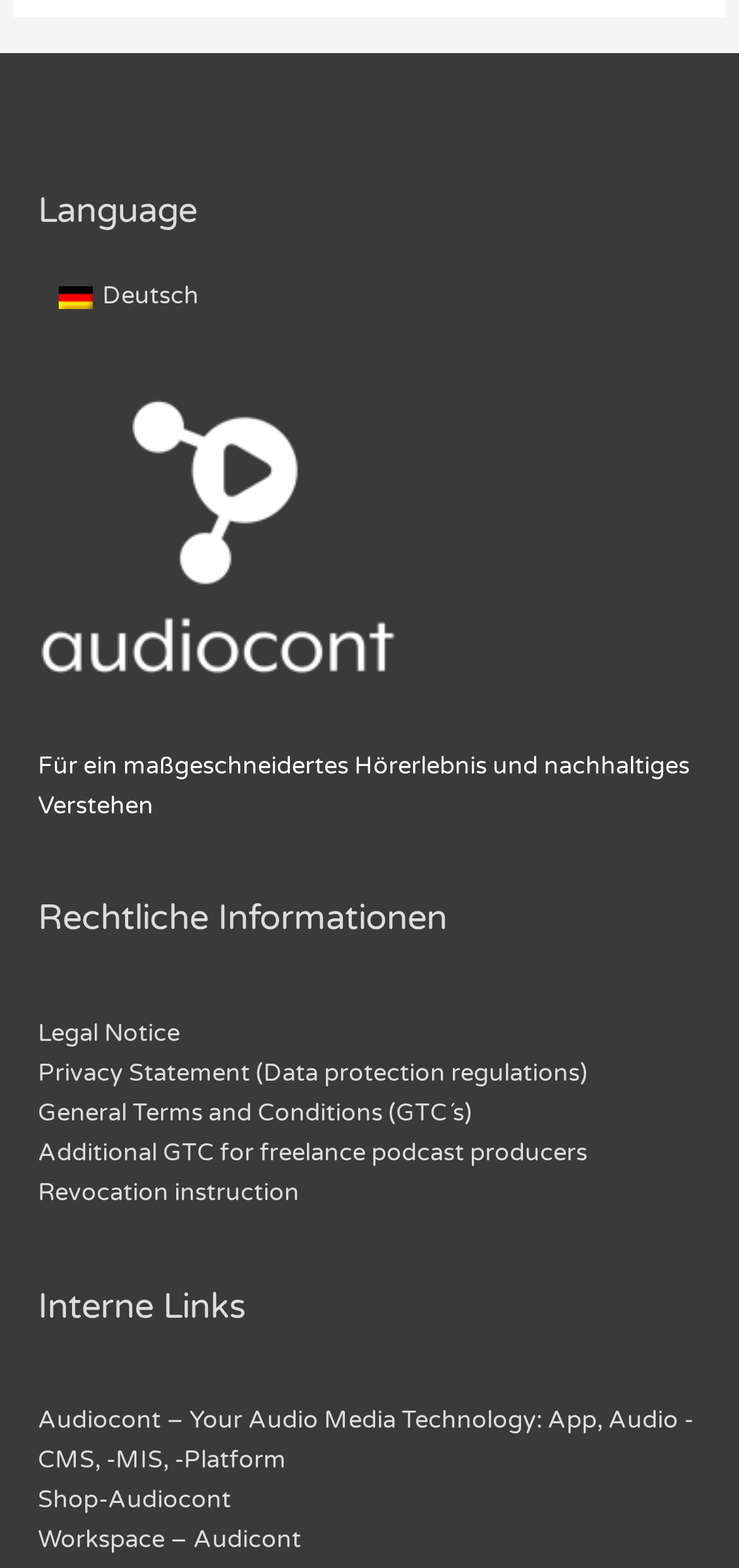Please find the bounding box coordinates of the clickable region needed to complete the following instruction: "Visit the Blog". The bounding box coordinates must consist of four float numbers between 0 and 1, i.e., [left, top, right, bottom].

None